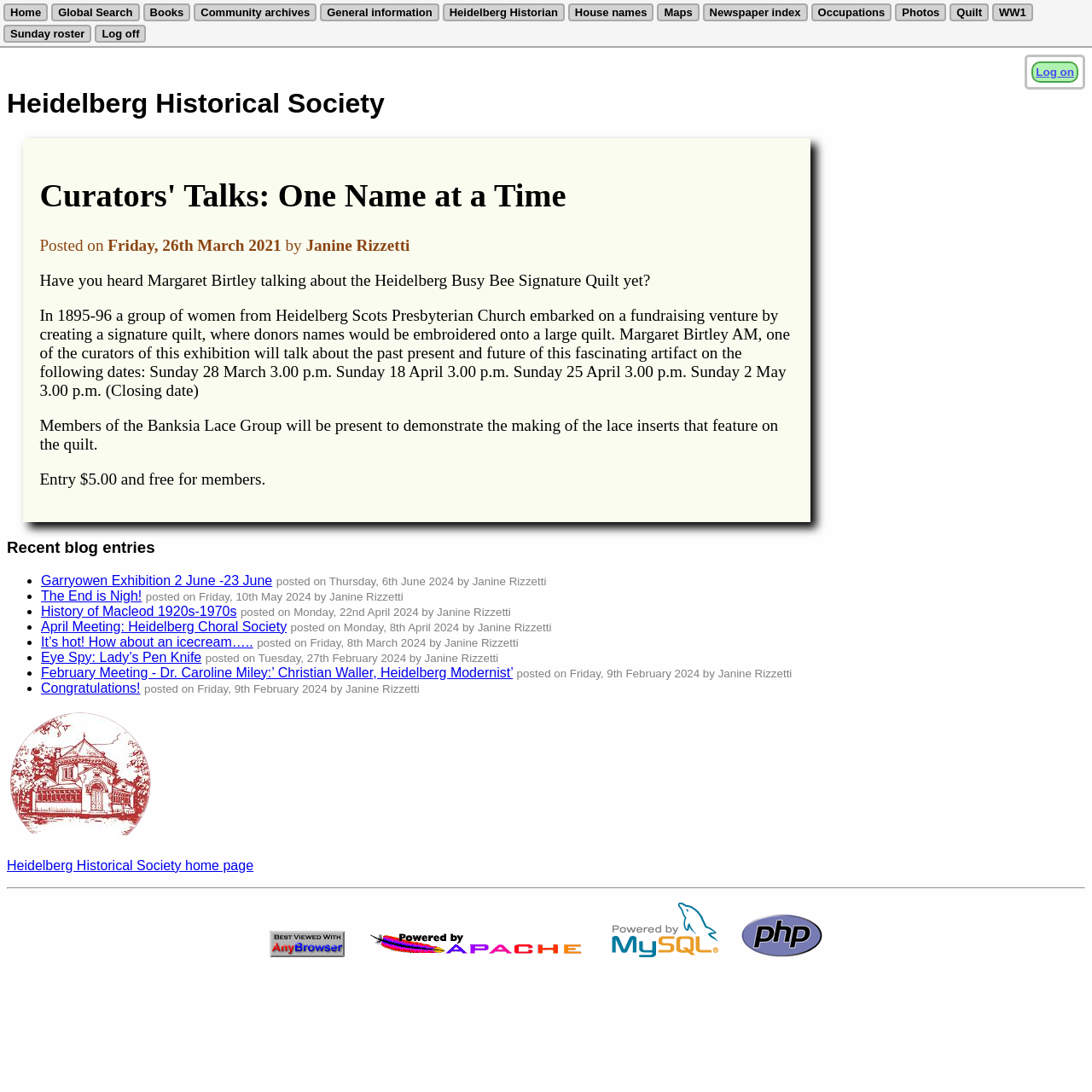What is the topic of the Curators' Talks?
Based on the image, provide your answer in one word or phrase.

One Name at a Time